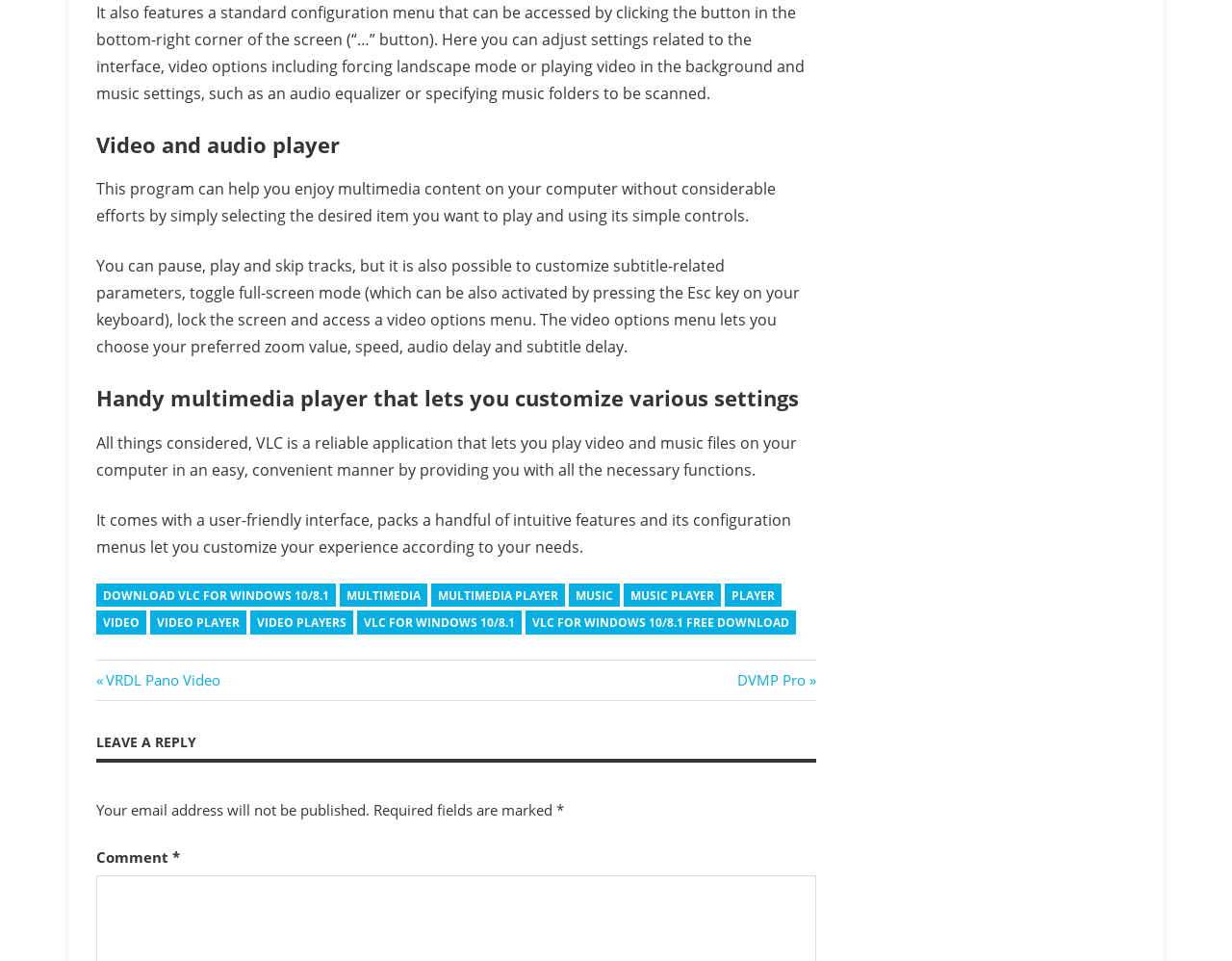What is the name of the reliable application described?
Based on the image, provide your answer in one word or phrase.

VLC